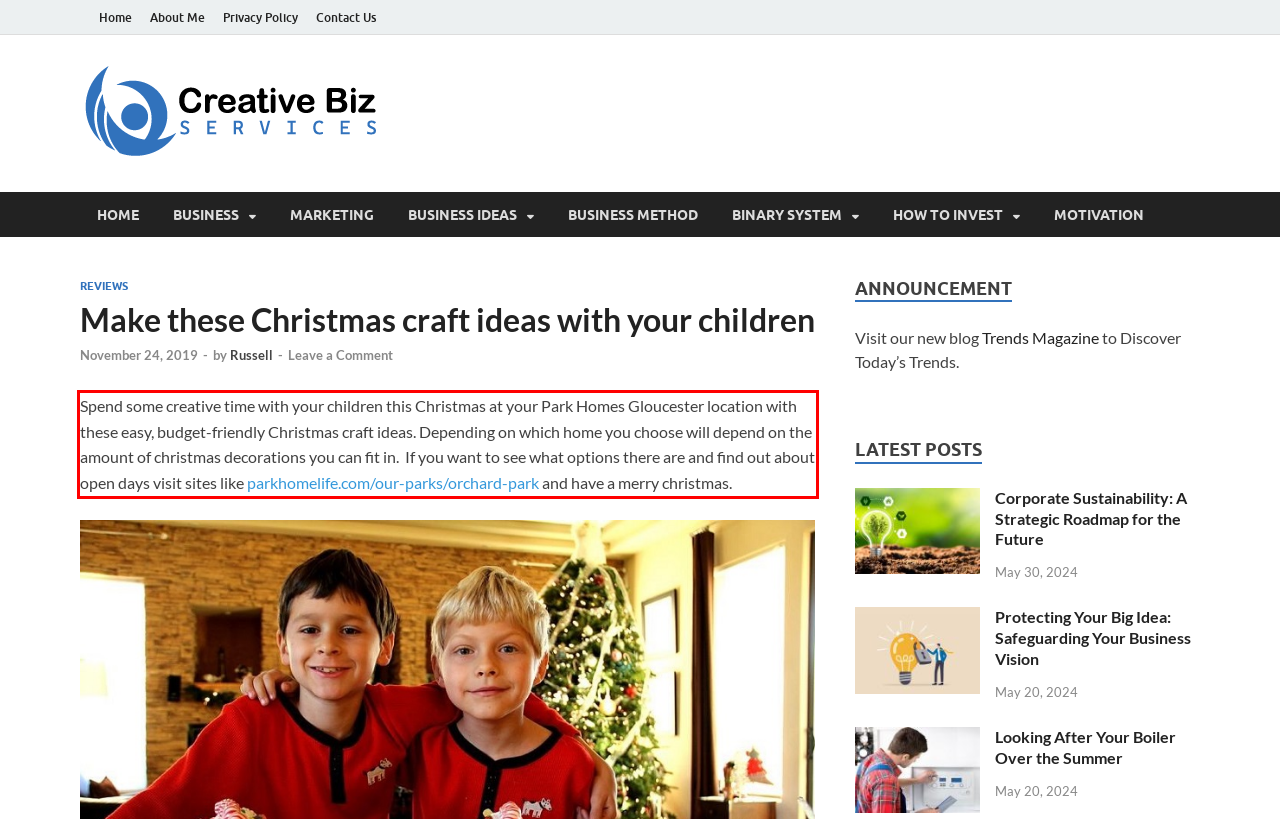Within the provided webpage screenshot, find the red rectangle bounding box and perform OCR to obtain the text content.

Spend some creative time with your children this Christmas at your Park Homes Gloucester location with these easy, budget-friendly Christmas craft ideas. Depending on which home you choose will depend on the amount of christmas decorations you can fit in. If you want to see what options there are and find out about open days visit sites like parkhomelife.com/our-parks/orchard-park and have a merry christmas.